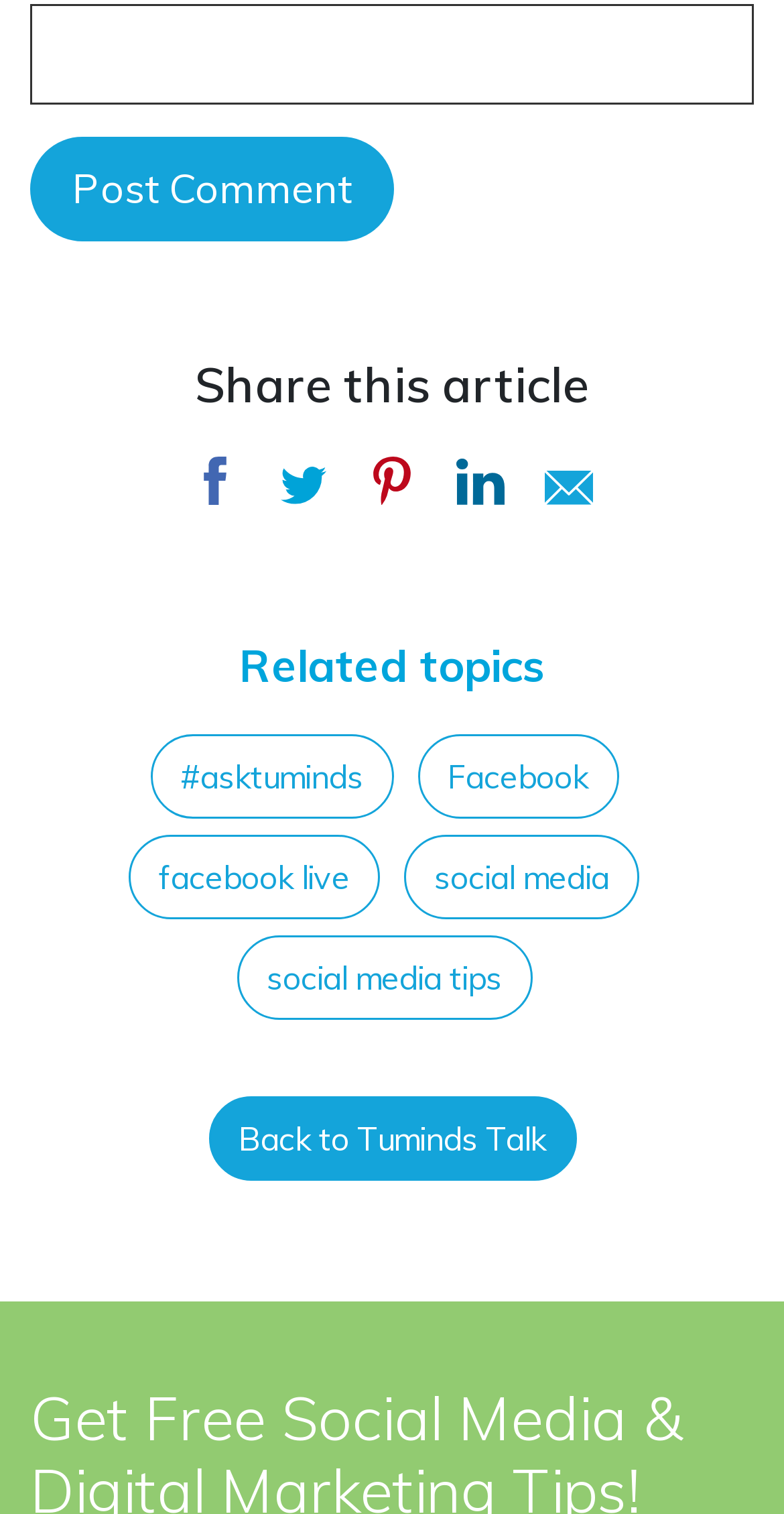How many social media links are present?
Please provide a single word or phrase as your answer based on the screenshot.

2